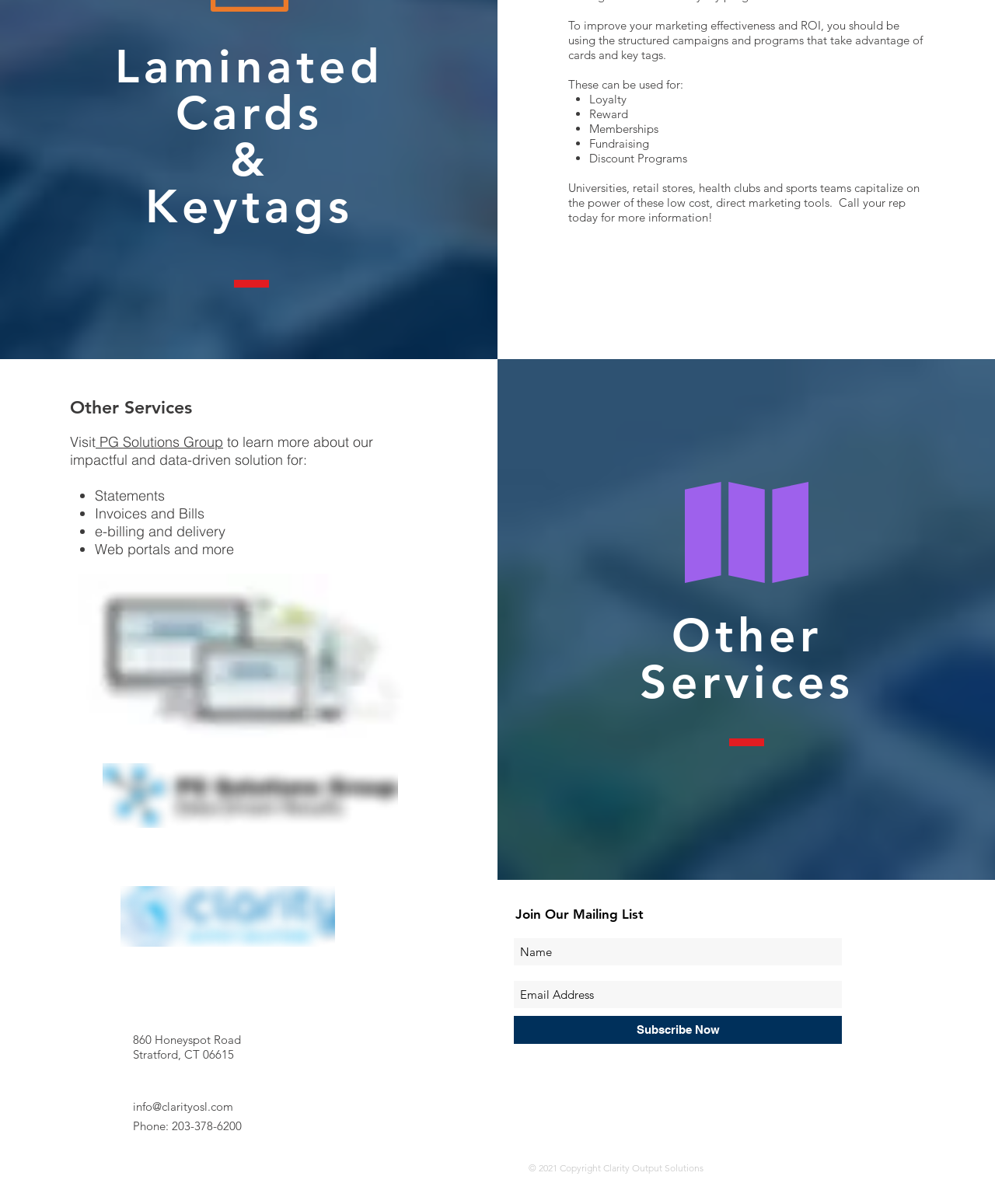Using the details in the image, give a detailed response to the question below:
What are the benefits of using cards and key tags?

The static text on the webpage mentions that using structured campaigns and programs that take advantage of cards and key tags can improve marketing effectiveness and ROI.